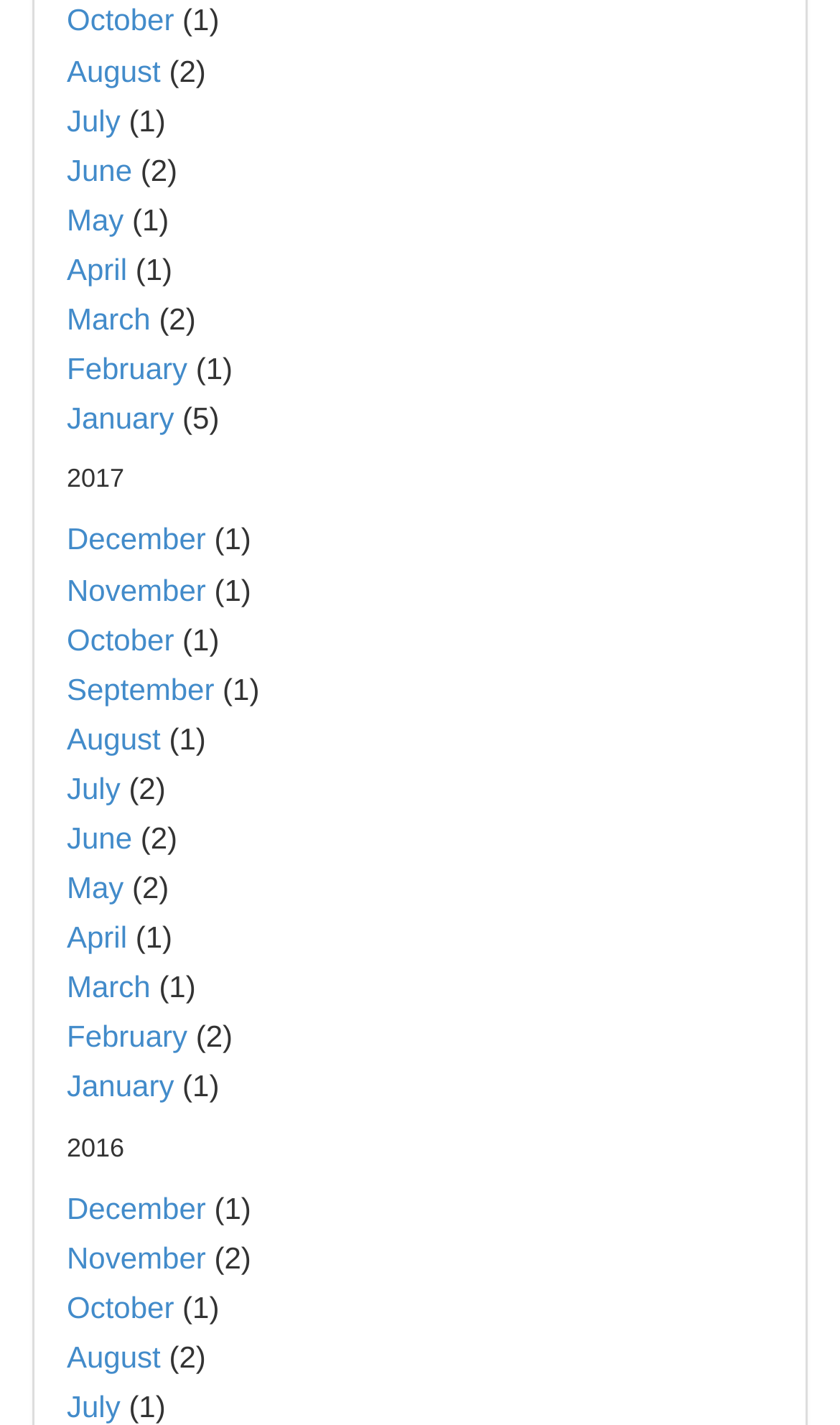Identify the bounding box coordinates of the clickable region necessary to fulfill the following instruction: "View 2016". The bounding box coordinates should be four float numbers between 0 and 1, i.e., [left, top, right, bottom].

[0.079, 0.796, 0.921, 0.816]